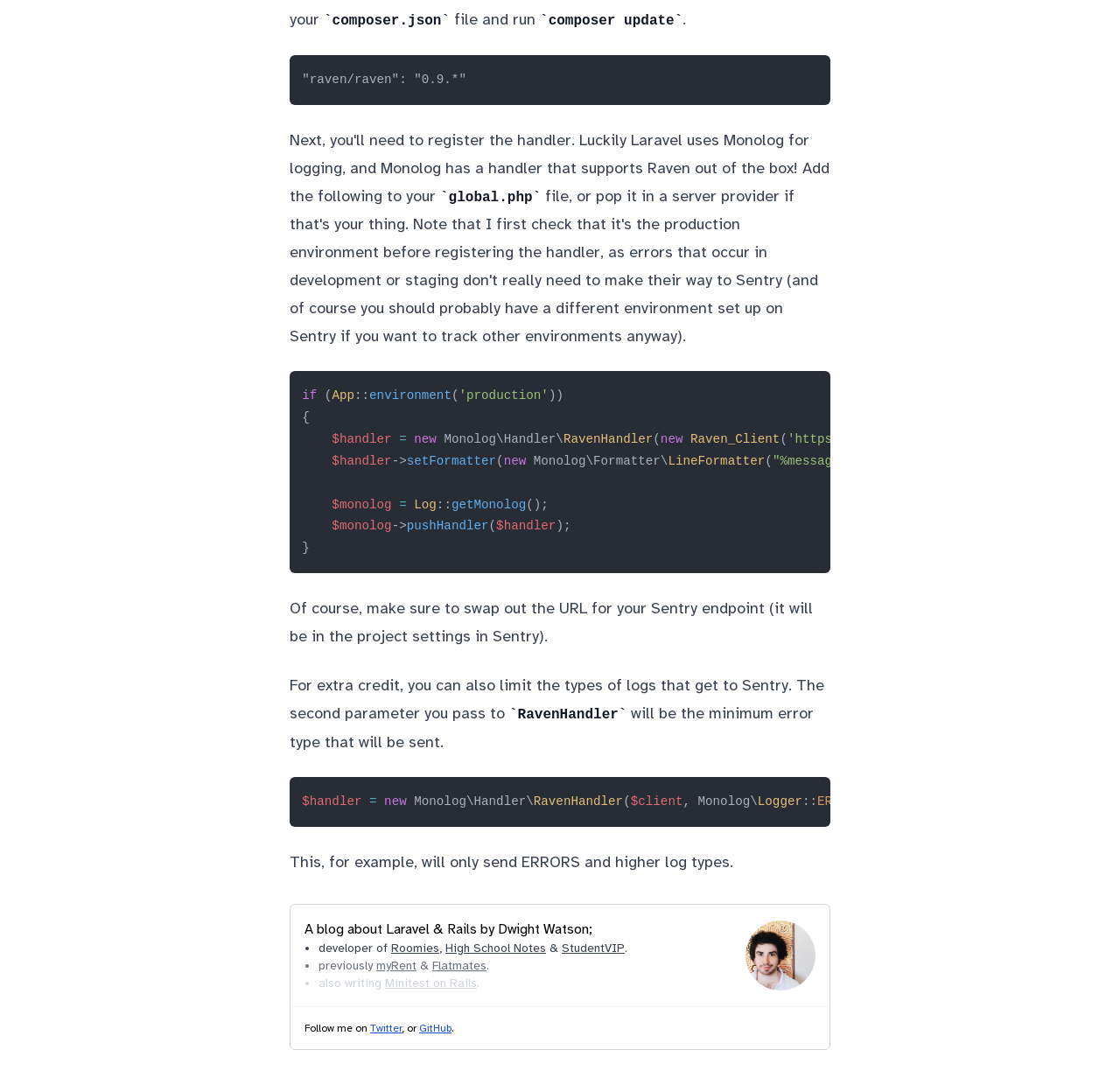Show the bounding box coordinates for the HTML element as described: "Minitest on Rails".

[0.344, 0.905, 0.426, 0.918]